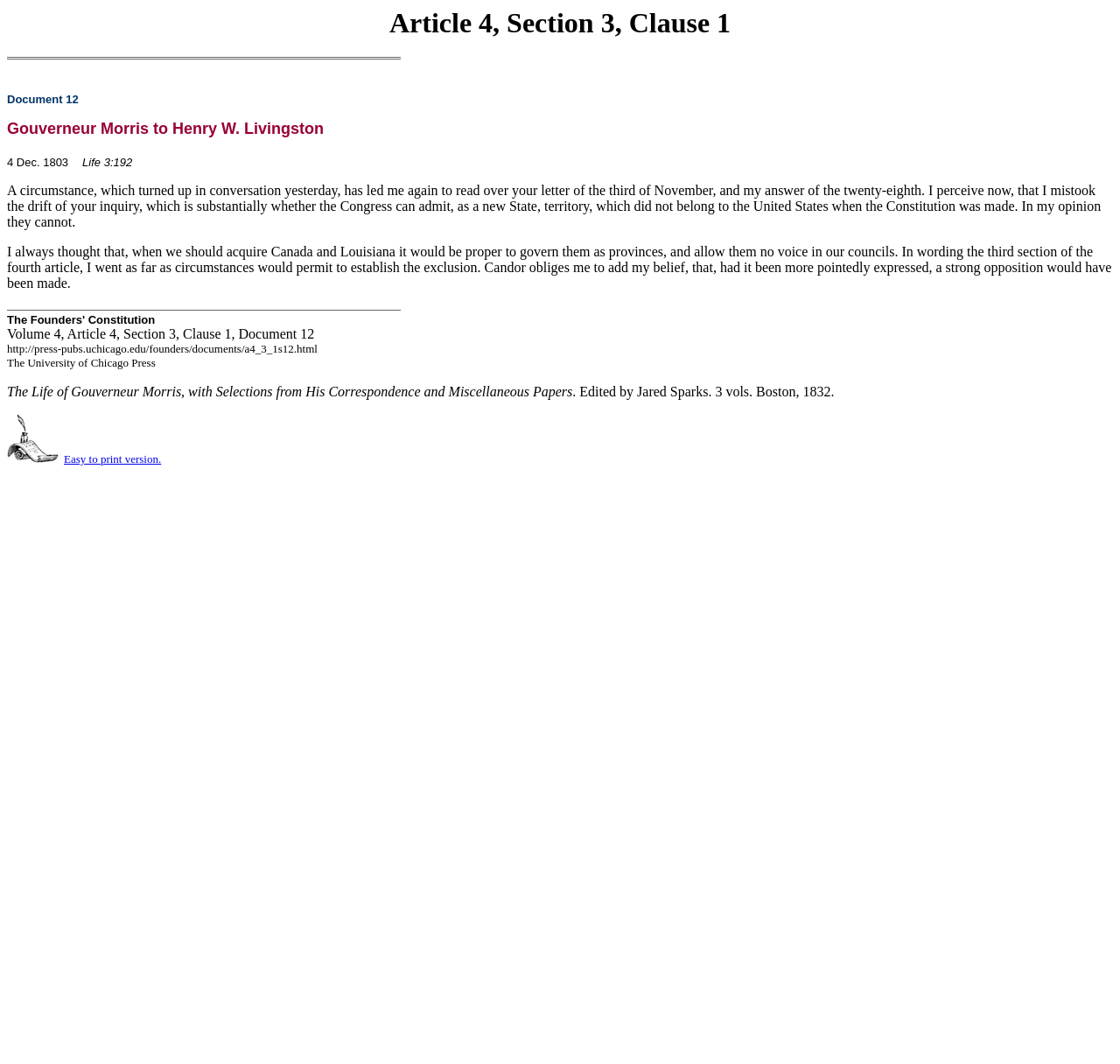What is the URL of the document?
Refer to the image and provide a thorough answer to the question.

I found the URL 'http://press-pubs.uchicago.edu/founders/documents/a4_3_1s12.html' in the StaticText element with bounding box coordinates [0.006, 0.322, 0.284, 0.334], which suggests that it is the URL of the document.